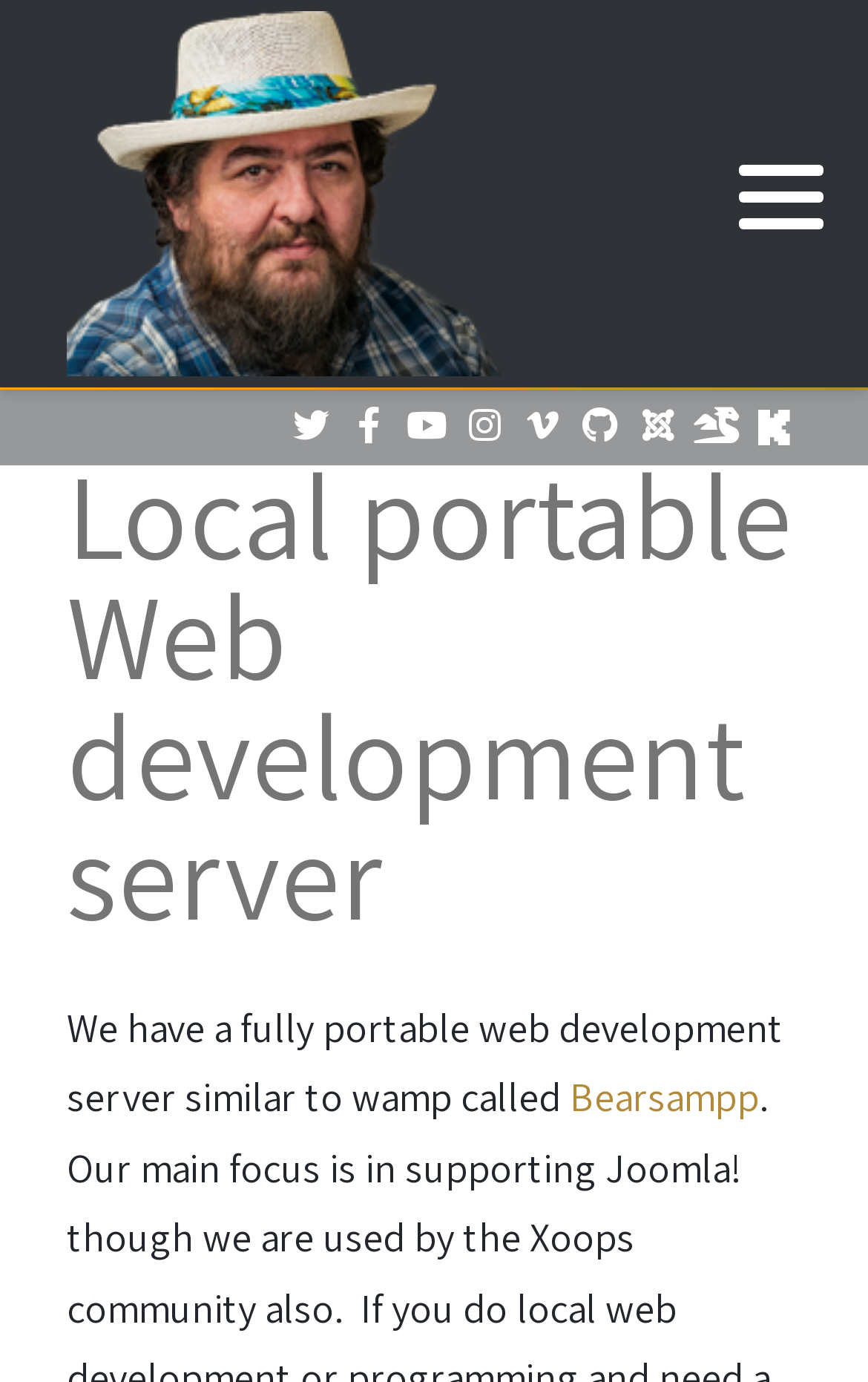What is the logo on the top left corner?
Answer the question with a single word or phrase derived from the image.

Mobile Logo